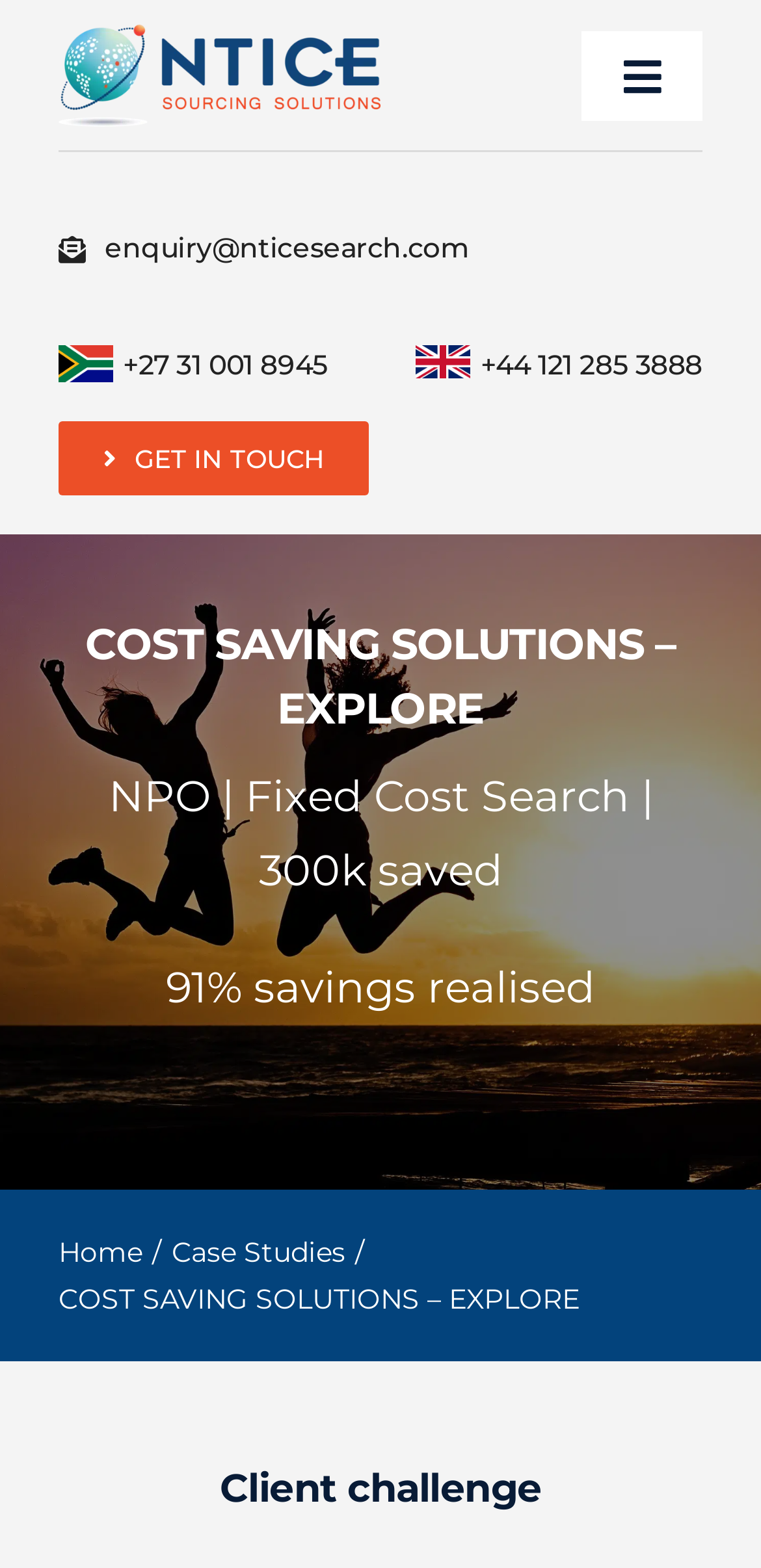Please determine the bounding box coordinates of the section I need to click to accomplish this instruction: "Go to About Us".

[0.0, 0.104, 1.0, 0.179]